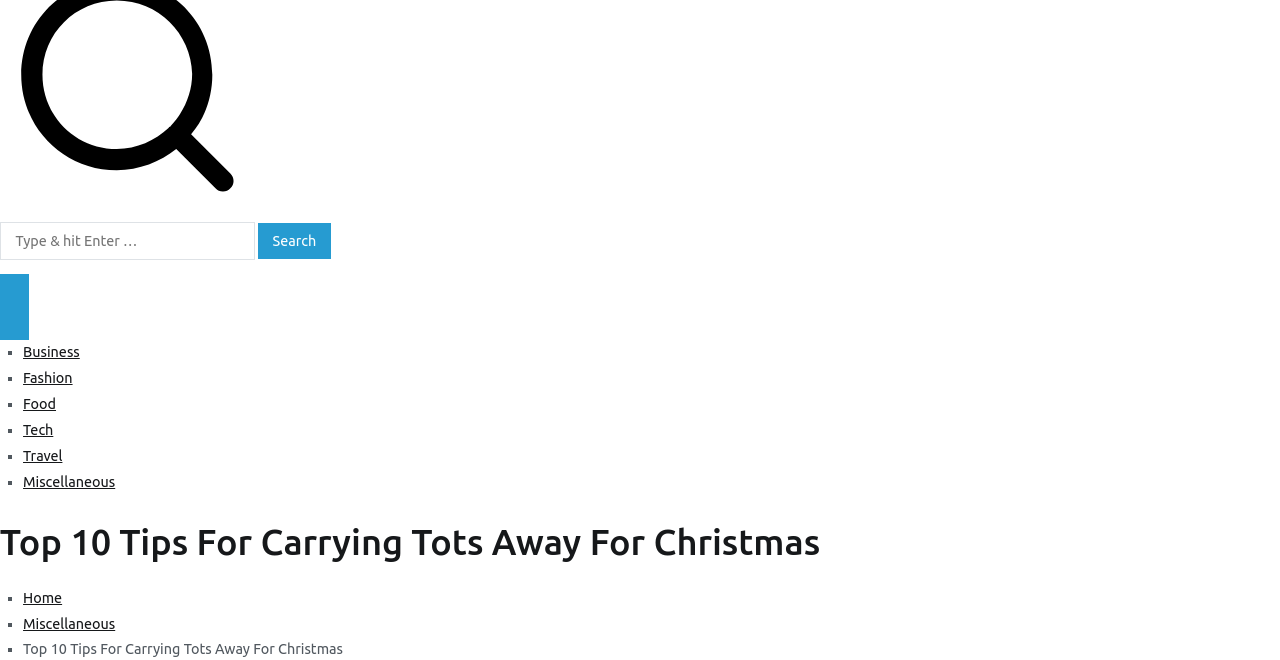Determine the bounding box coordinates for the area you should click to complete the following instruction: "Click the Search button".

[0.202, 0.338, 0.258, 0.392]